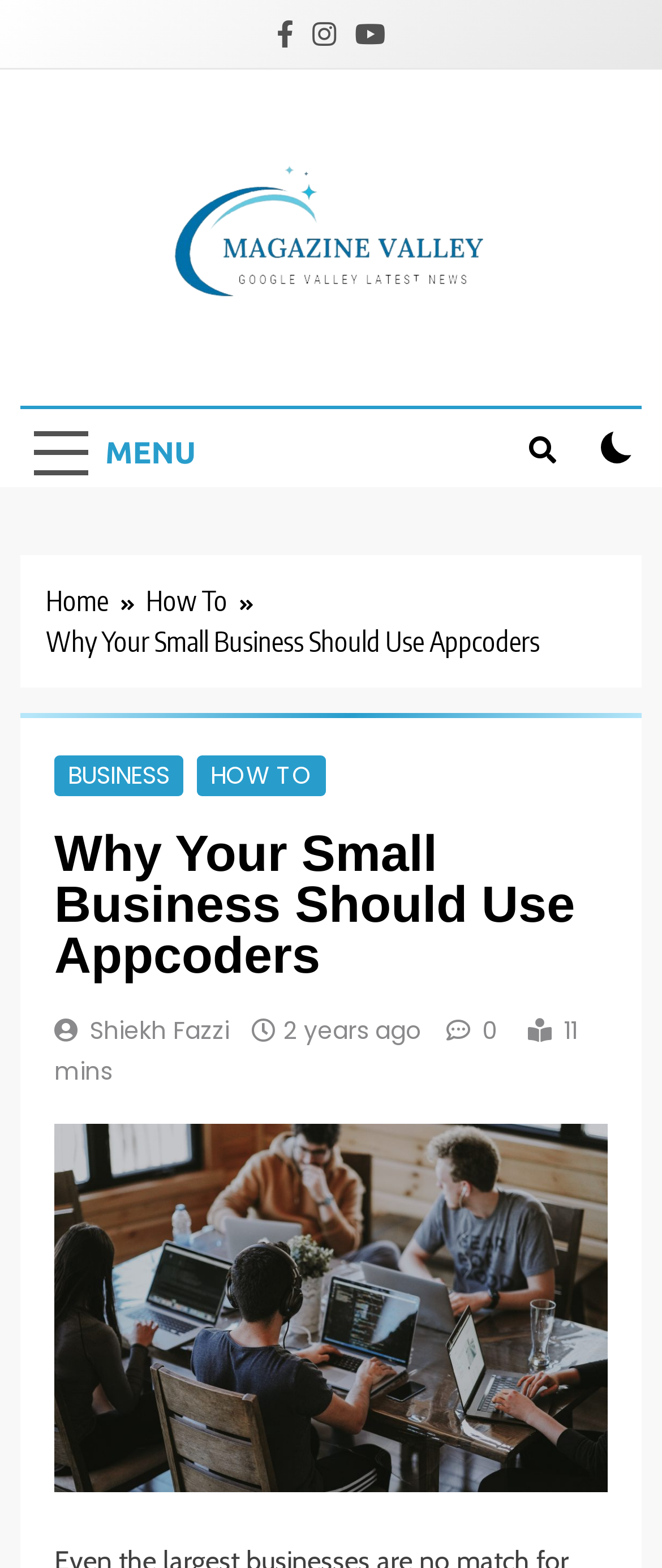Using the elements shown in the image, answer the question comprehensively: How many navigation links are in the breadcrumbs?

I counted the number of link elements within the navigation element with the description 'Breadcrumbs', which are 'Home' and 'How To', so there are 2 navigation links.